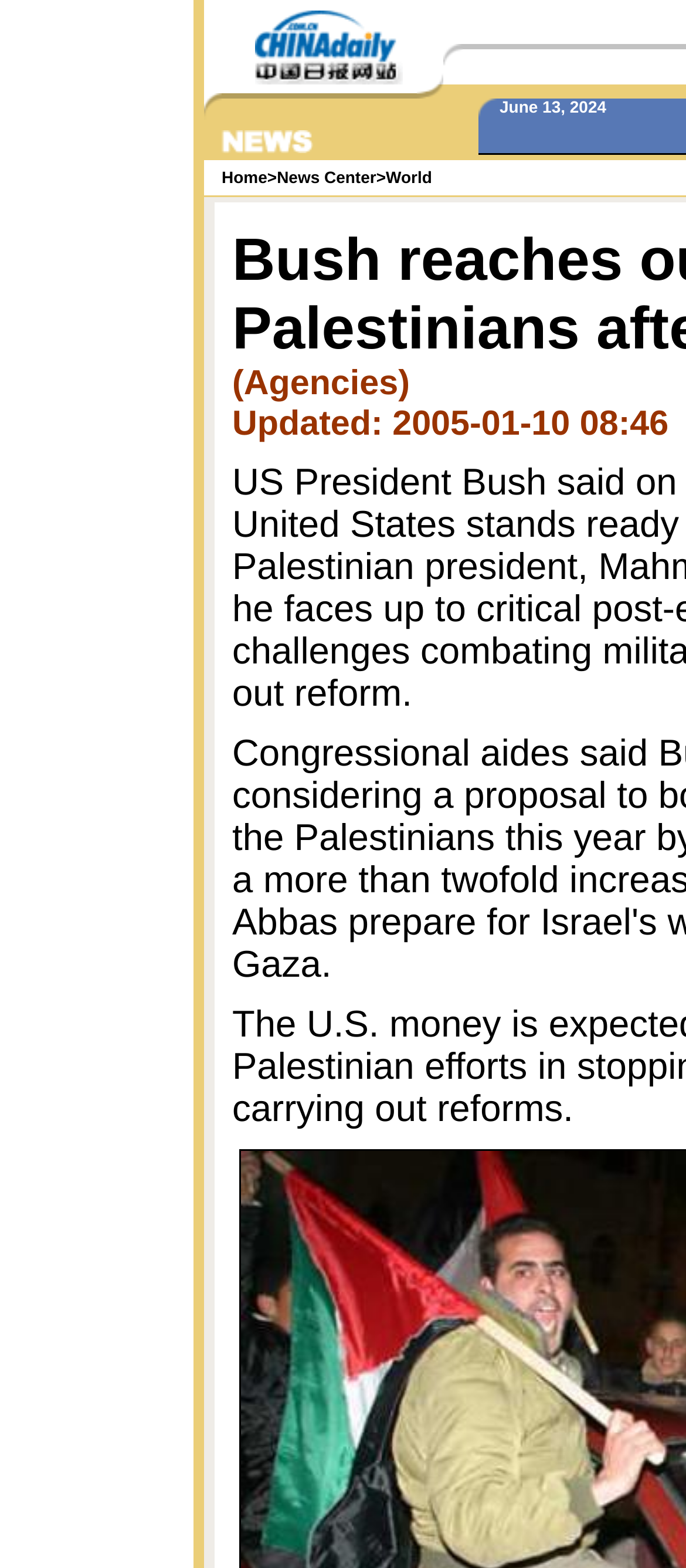What type of content is presented in the middle section?
Please provide a single word or phrase as the answer based on the screenshot.

News articles